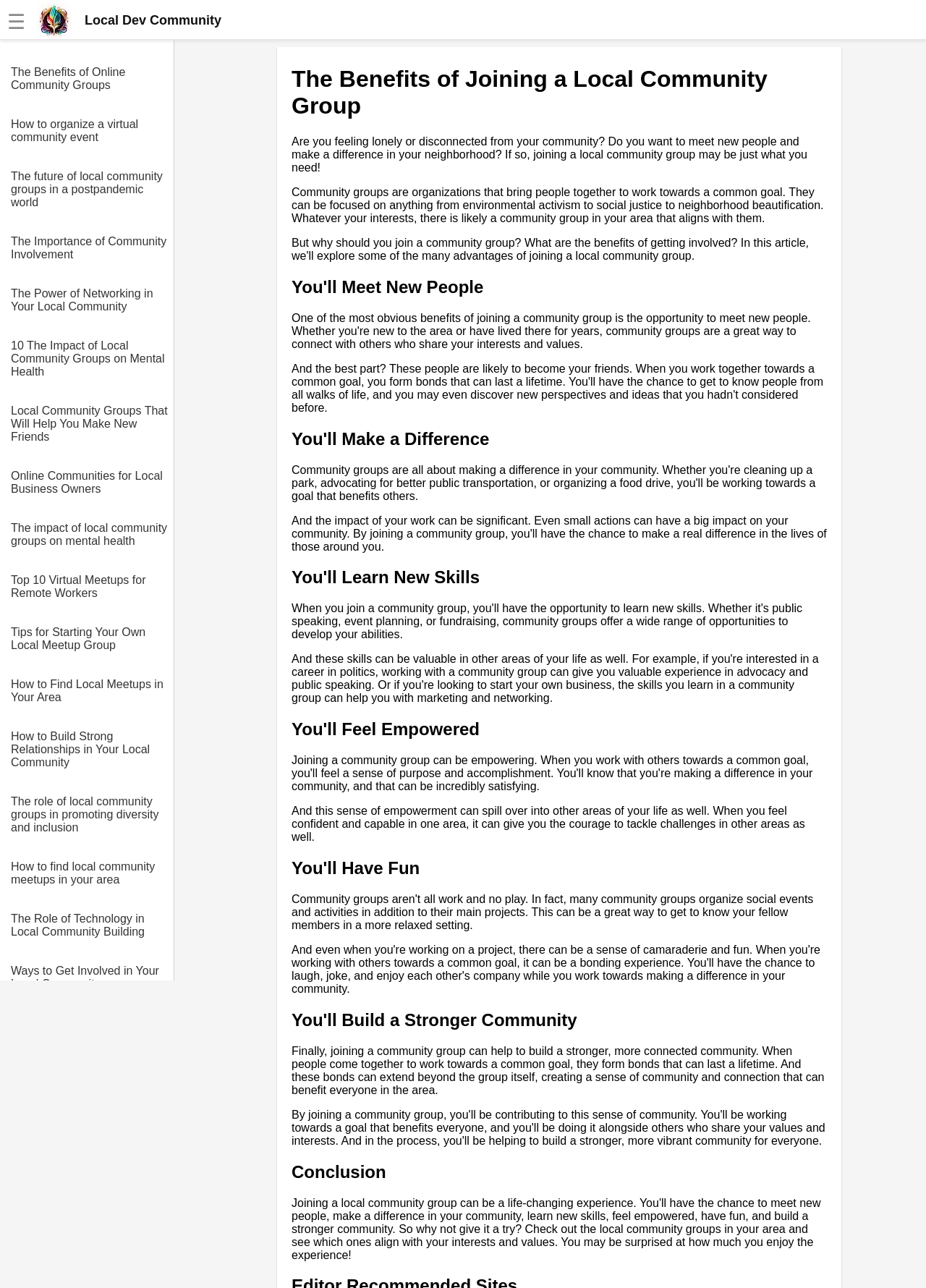Can you look at the image and give a comprehensive answer to the question:
How can joining a community group affect other areas of life?

According to the webpage, when individuals feel confident and capable in one area, such as through joining a community group, it can give them the courage to tackle challenges in other areas of their life as well.